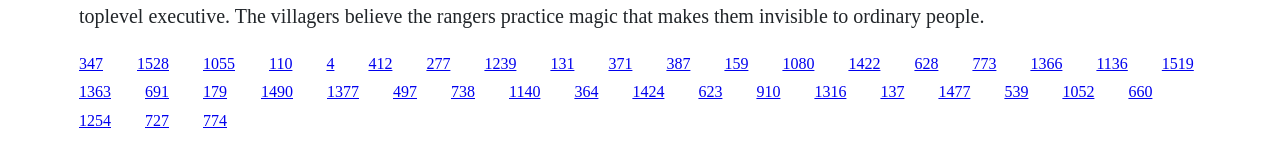Refer to the element description 1136 and identify the corresponding bounding box in the screenshot. Format the coordinates as (top-left x, top-left y, bottom-right x, bottom-right y) with values in the range of 0 to 1.

[0.857, 0.379, 0.881, 0.497]